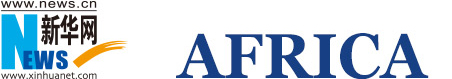Give a concise answer using one word or a phrase to the following question:
What is the mission of Xinhua News Agency?

Global journalism